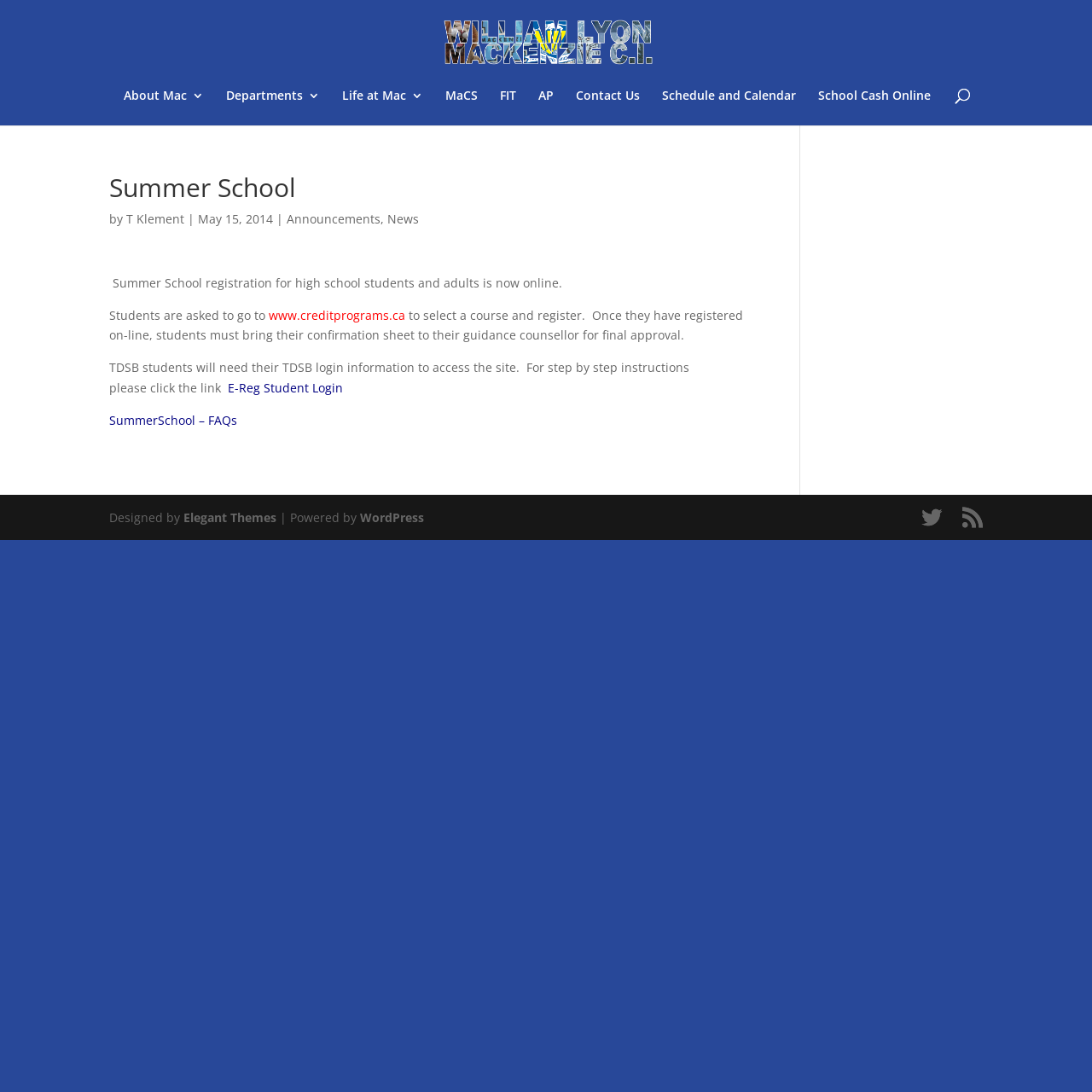Specify the bounding box coordinates of the area to click in order to execute this command: 'contact us'. The coordinates should consist of four float numbers ranging from 0 to 1, and should be formatted as [left, top, right, bottom].

[0.527, 0.082, 0.586, 0.115]